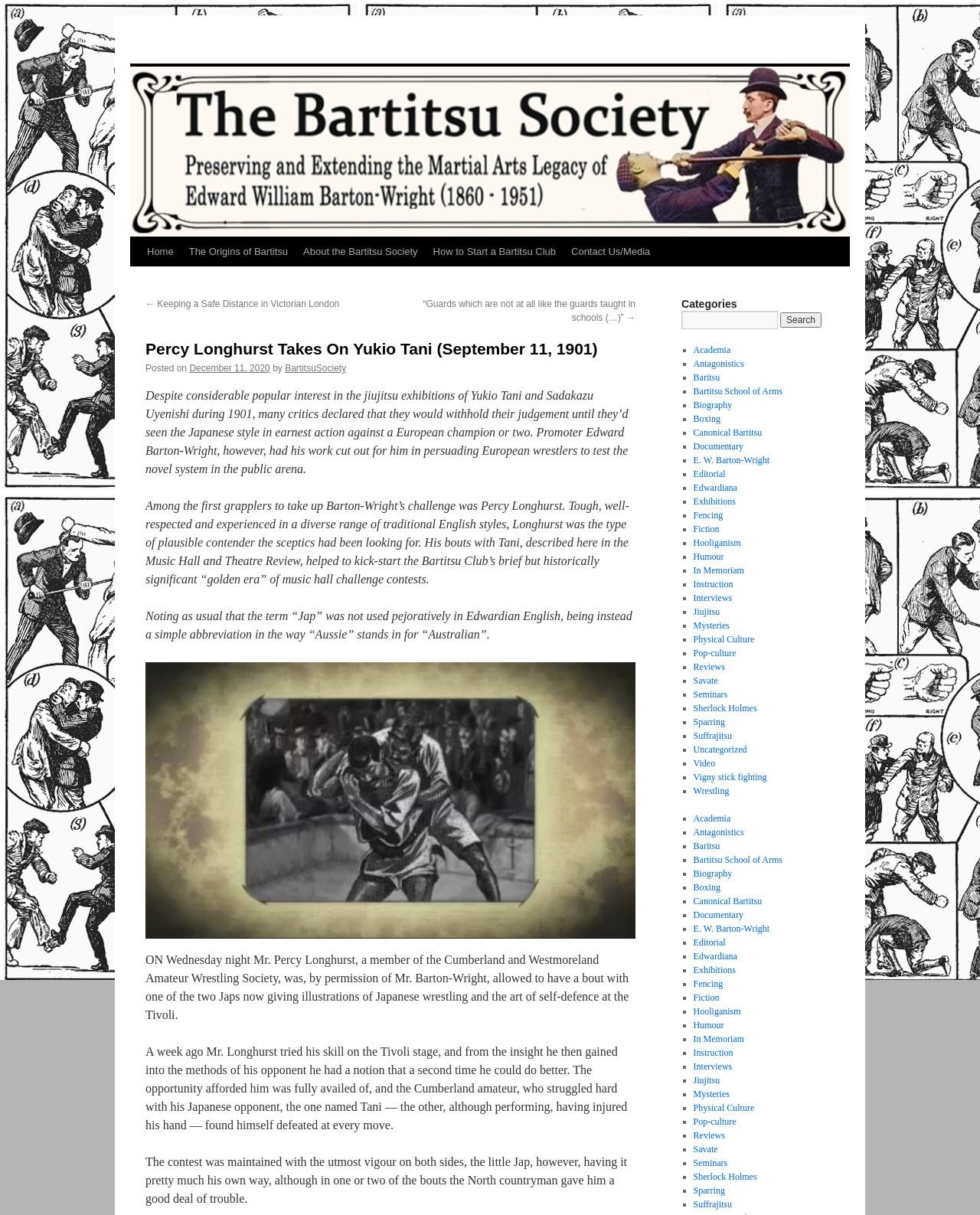Given the webpage screenshot and the description, determine the bounding box coordinates (top-left x, top-left y, bottom-right x, bottom-right y) that define the location of the UI element matching this description: December 11, 2020

[0.193, 0.299, 0.276, 0.308]